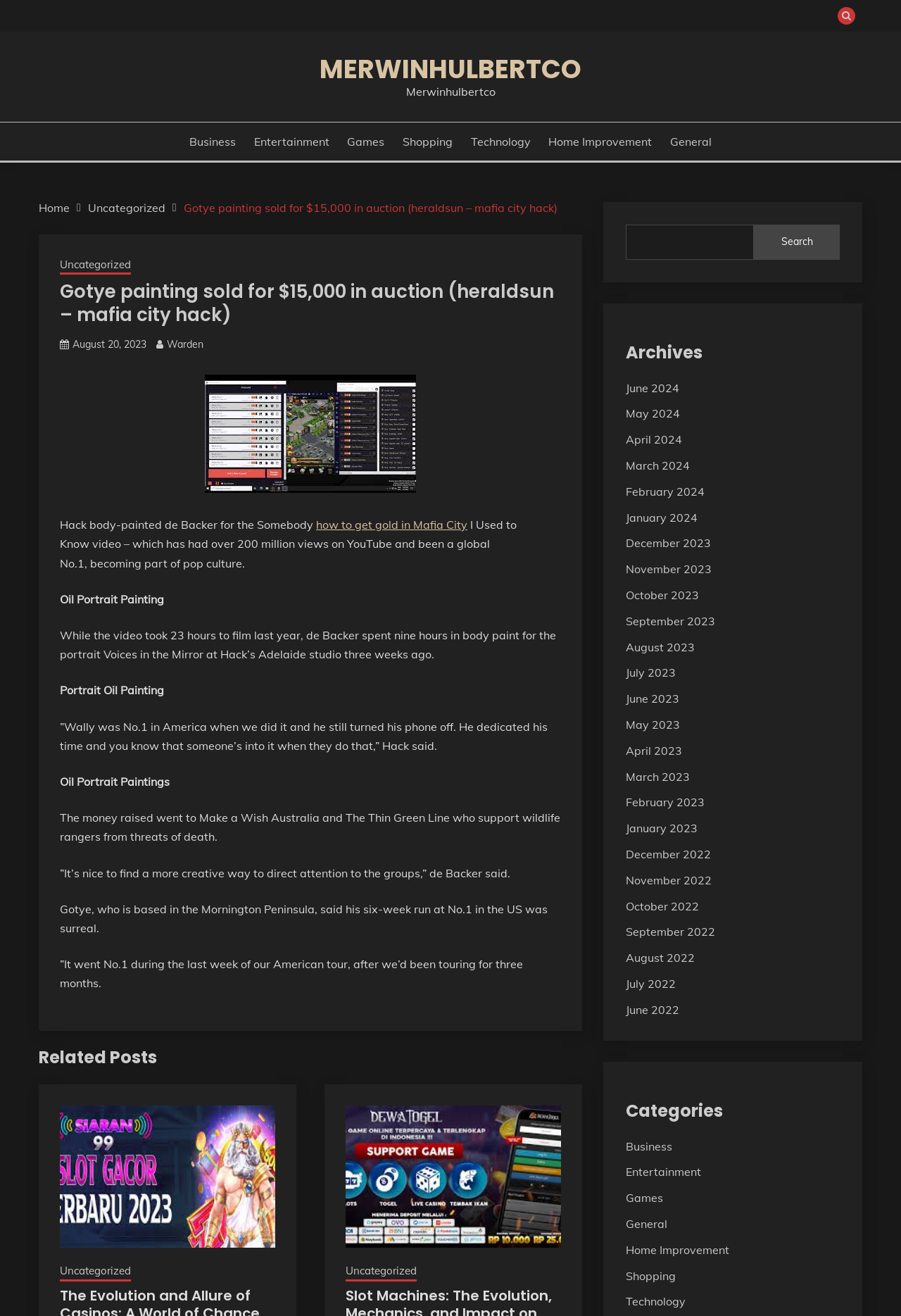Pinpoint the bounding box coordinates of the element to be clicked to execute the instruction: "Click the 'Games' category".

[0.385, 0.101, 0.427, 0.114]